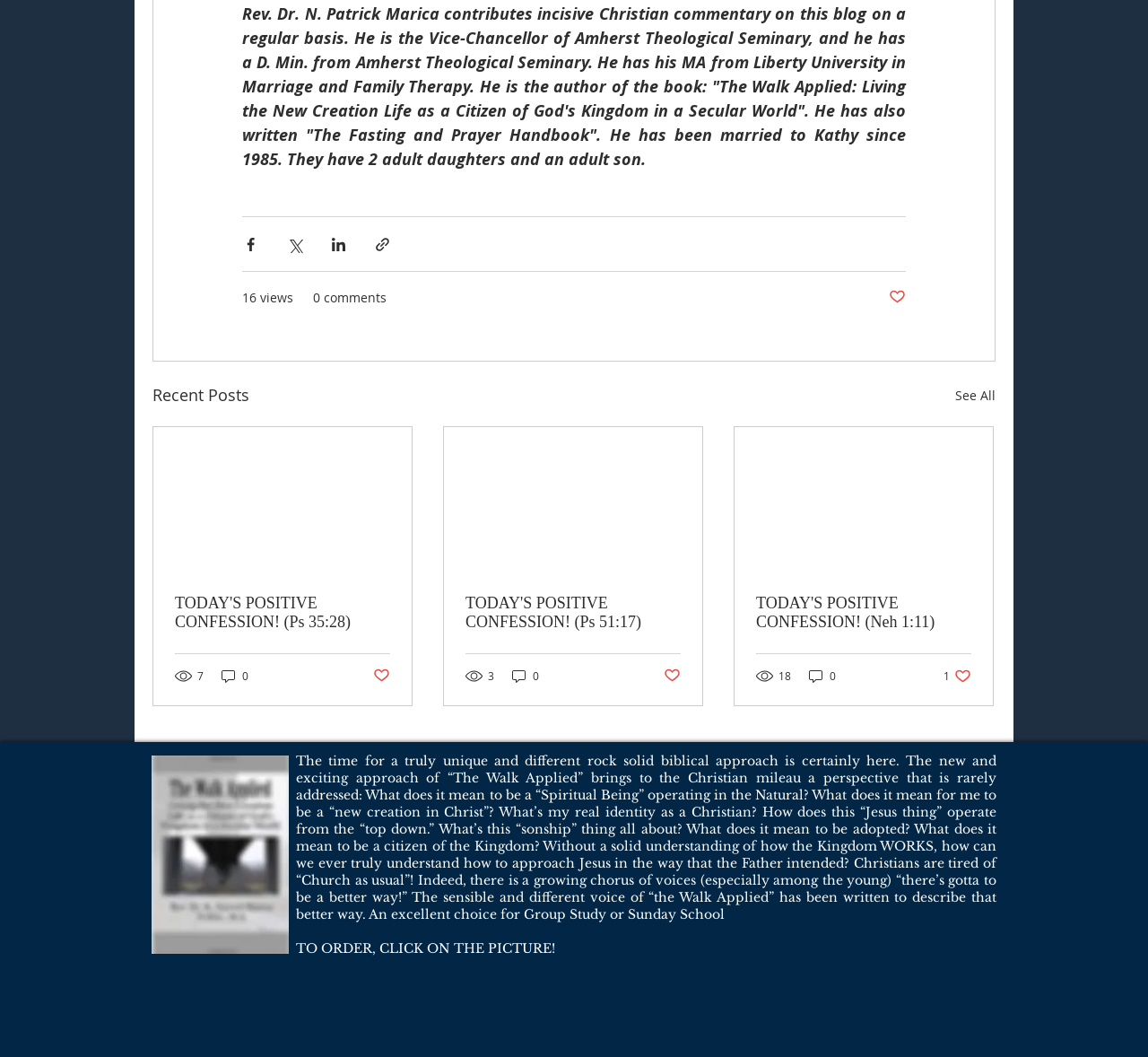How many adult daughters does Rev. Dr. N. Patrick Marica have?
Using the visual information, answer the question in a single word or phrase.

2